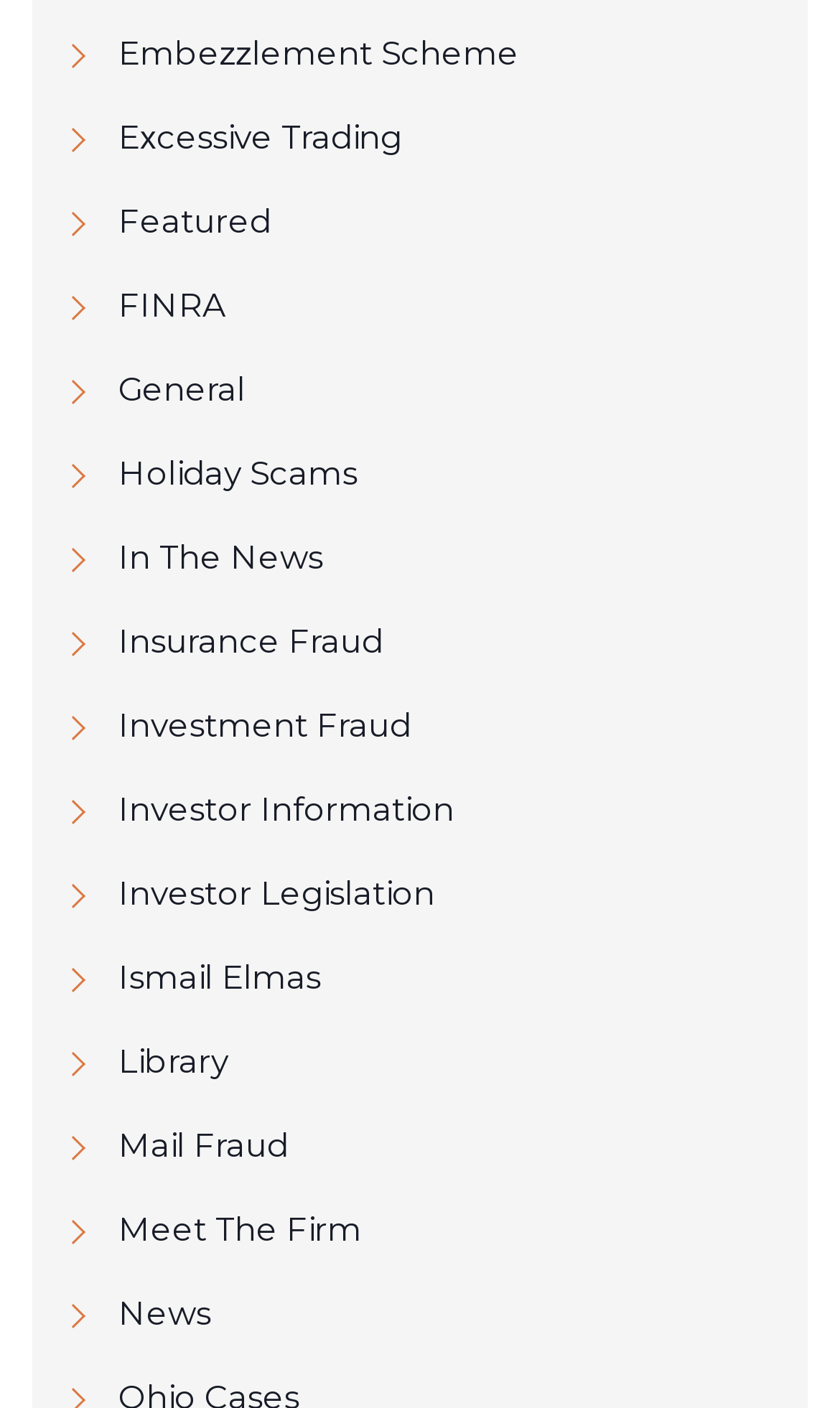Please determine the bounding box coordinates of the element's region to click for the following instruction: "Enter email address".

None